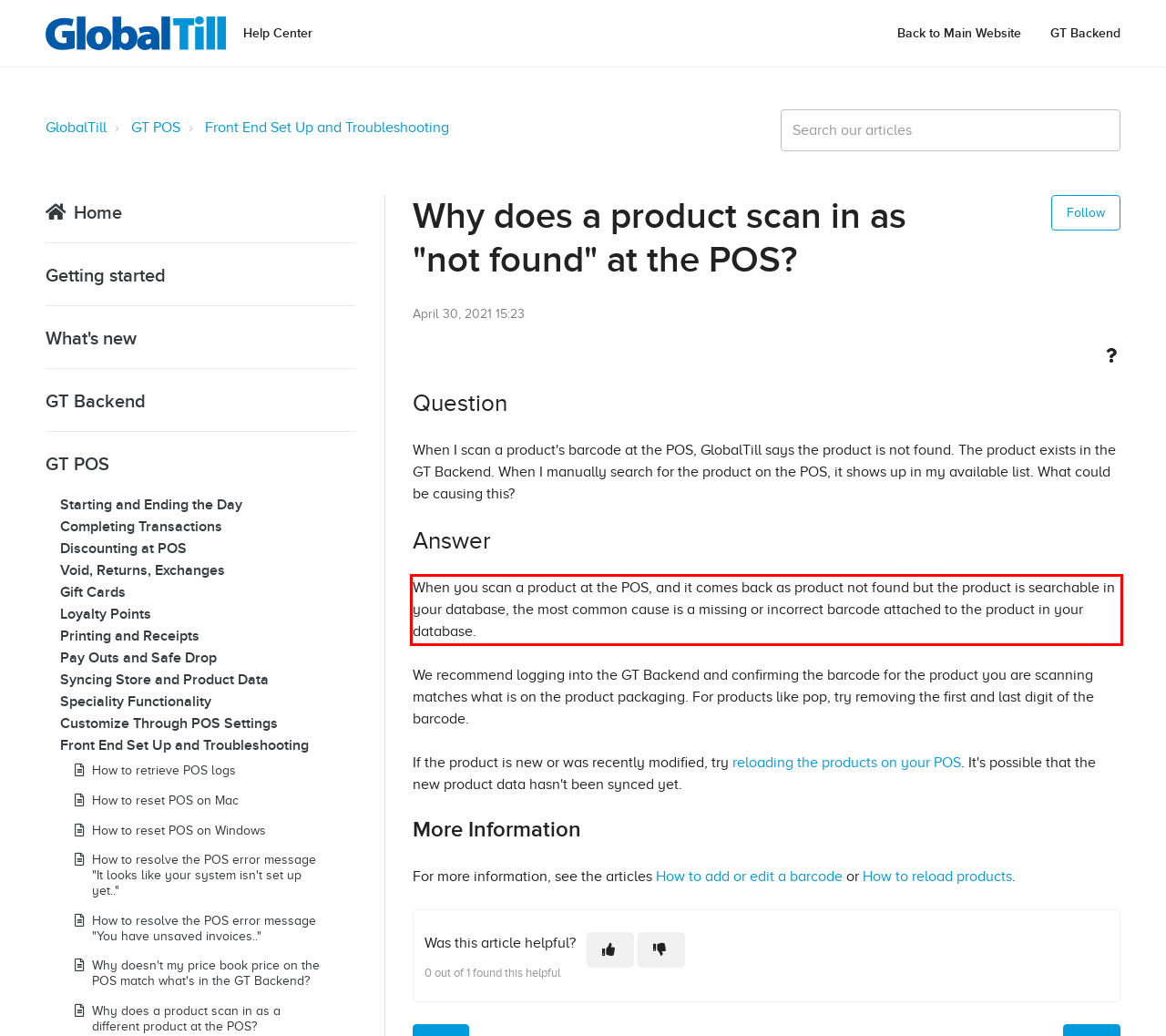Identify the text inside the red bounding box on the provided webpage screenshot by performing OCR.

When you scan a product at the POS, and it comes back as product not found but the product is searchable in your database, the most common cause is a missing or incorrect barcode attached to the product in your database.